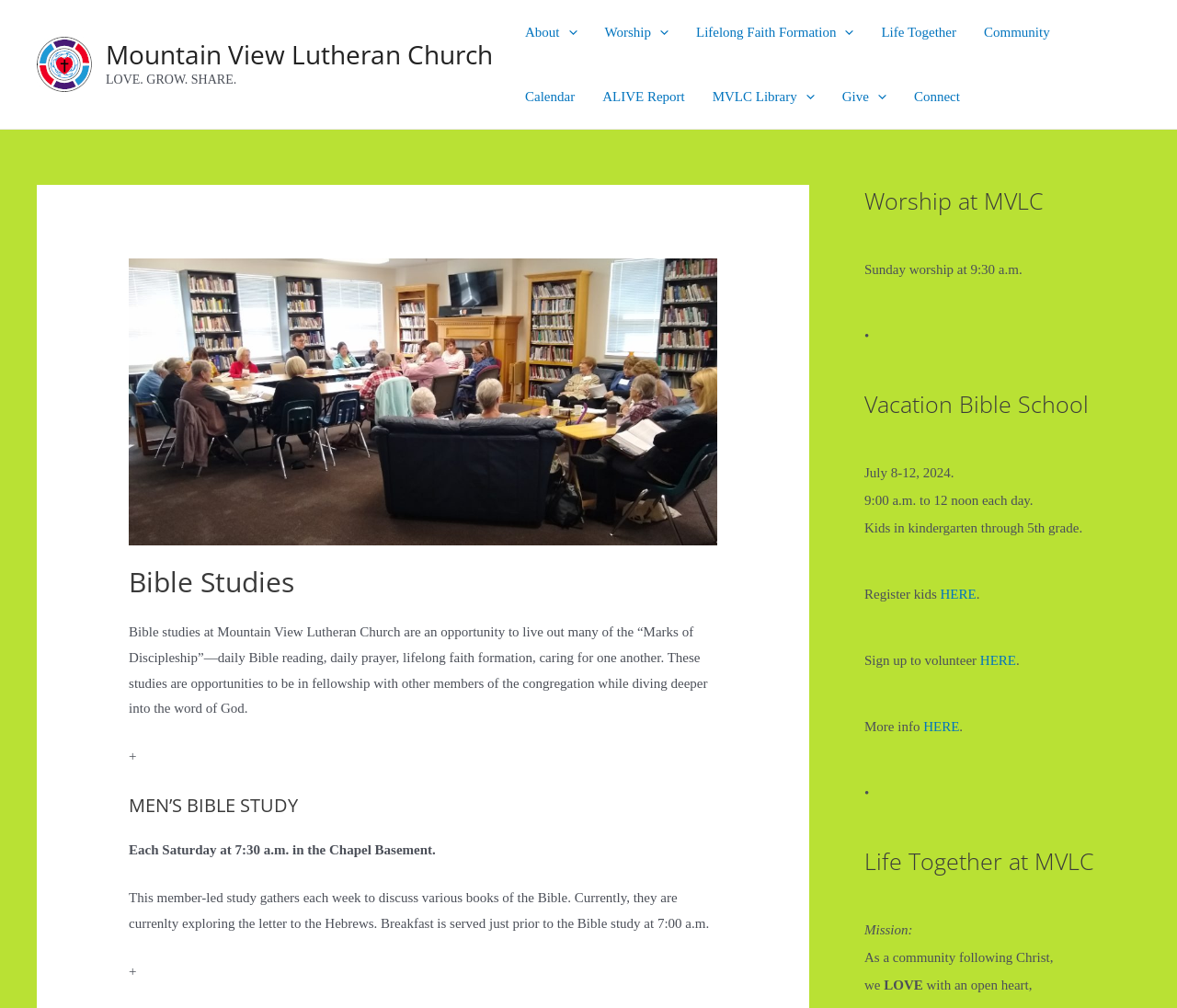Please identify the bounding box coordinates of the clickable area that will fulfill the following instruction: "Click the 'Worship' link". The coordinates should be in the format of four float numbers between 0 and 1, i.e., [left, top, right, bottom].

[0.502, 0.0, 0.58, 0.064]